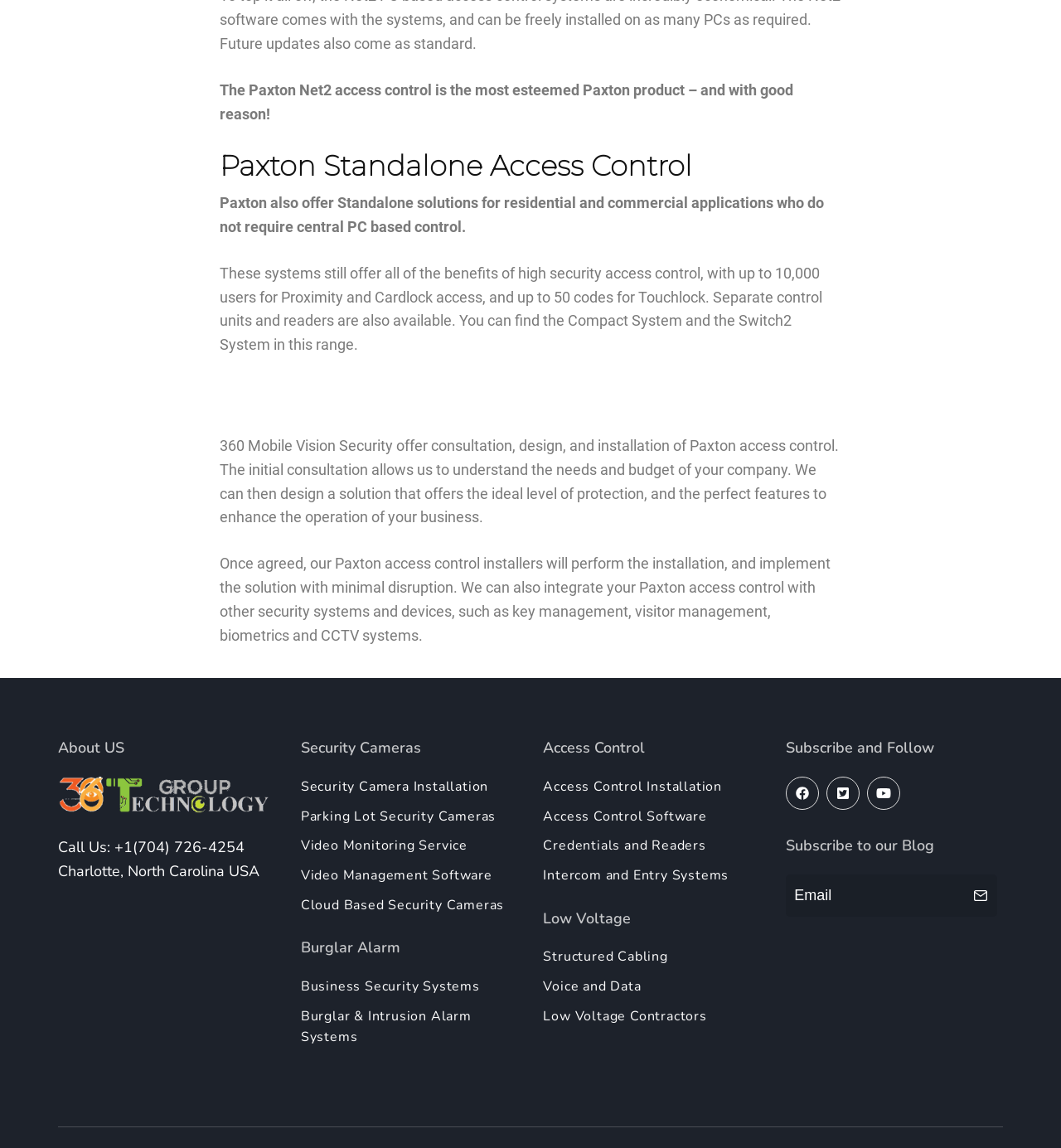Please determine the bounding box coordinates of the element to click in order to execute the following instruction: "Visit the 'Security Camera Installation' page". The coordinates should be four float numbers between 0 and 1, specified as [left, top, right, bottom].

[0.283, 0.677, 0.46, 0.693]